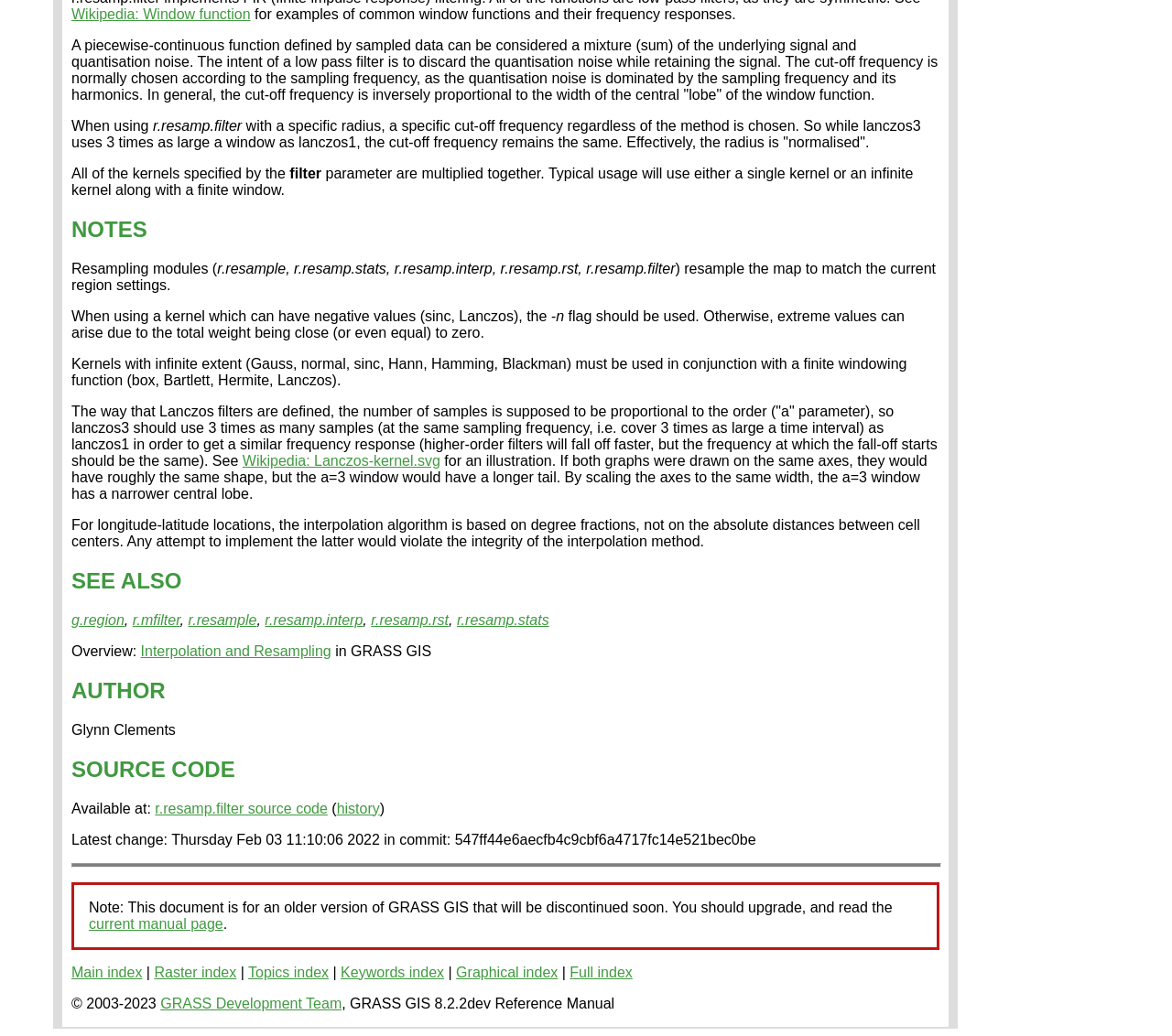Please provide the bounding box coordinates for the element that needs to be clicked to perform the instruction: "Check the source code of r.resamp.filter". The coordinates must consist of four float numbers between 0 and 1, formatted as [left, top, right, bottom].

[0.132, 0.773, 0.28, 0.788]